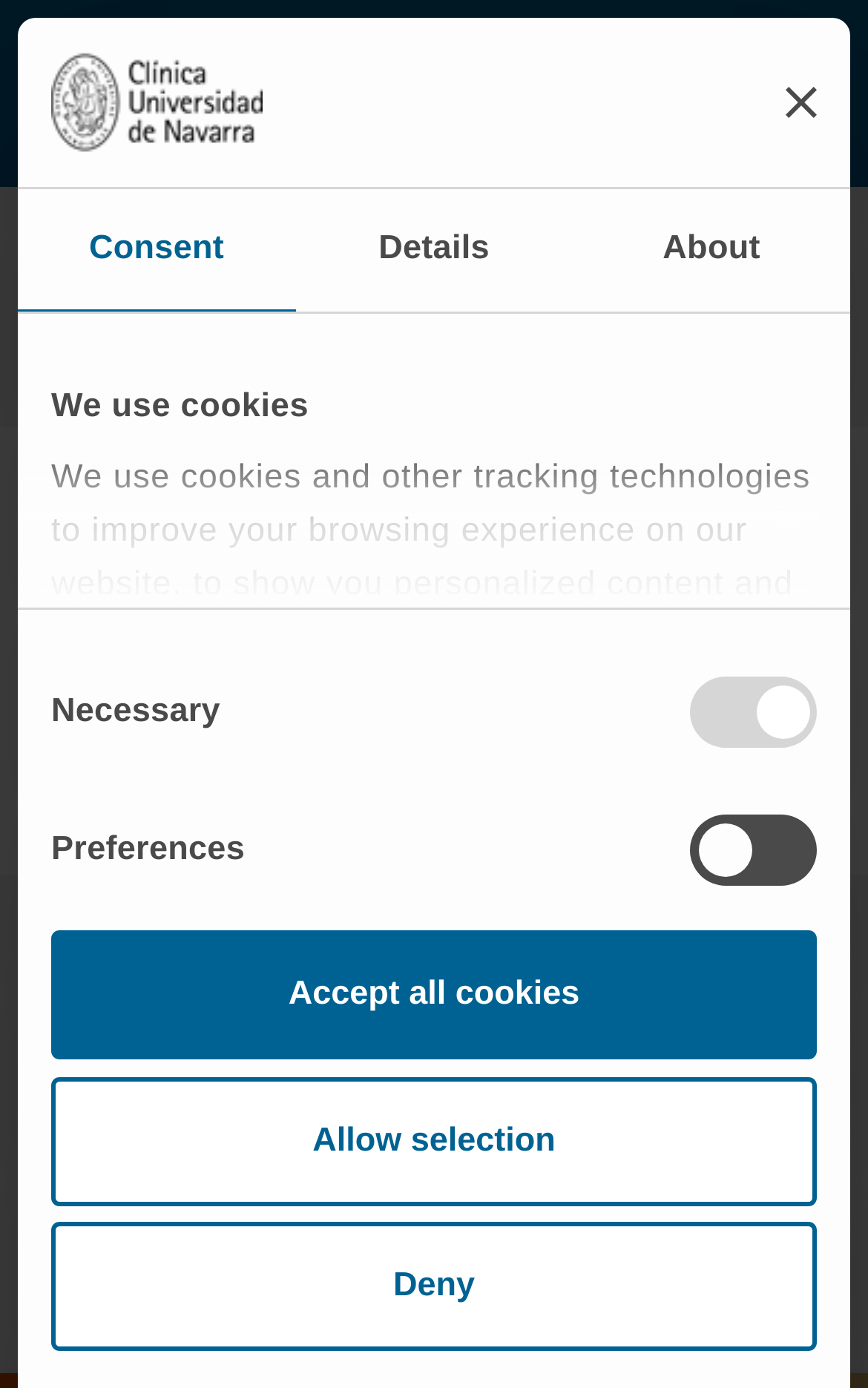Locate the UI element described by Scientific publications in the provided webpage screenshot. Return the bounding box coordinates in the format (top-left x, top-left y, bottom-right x, bottom-right y), ensuring all values are between 0 and 1.

[0.518, 0.175, 0.828, 0.2]